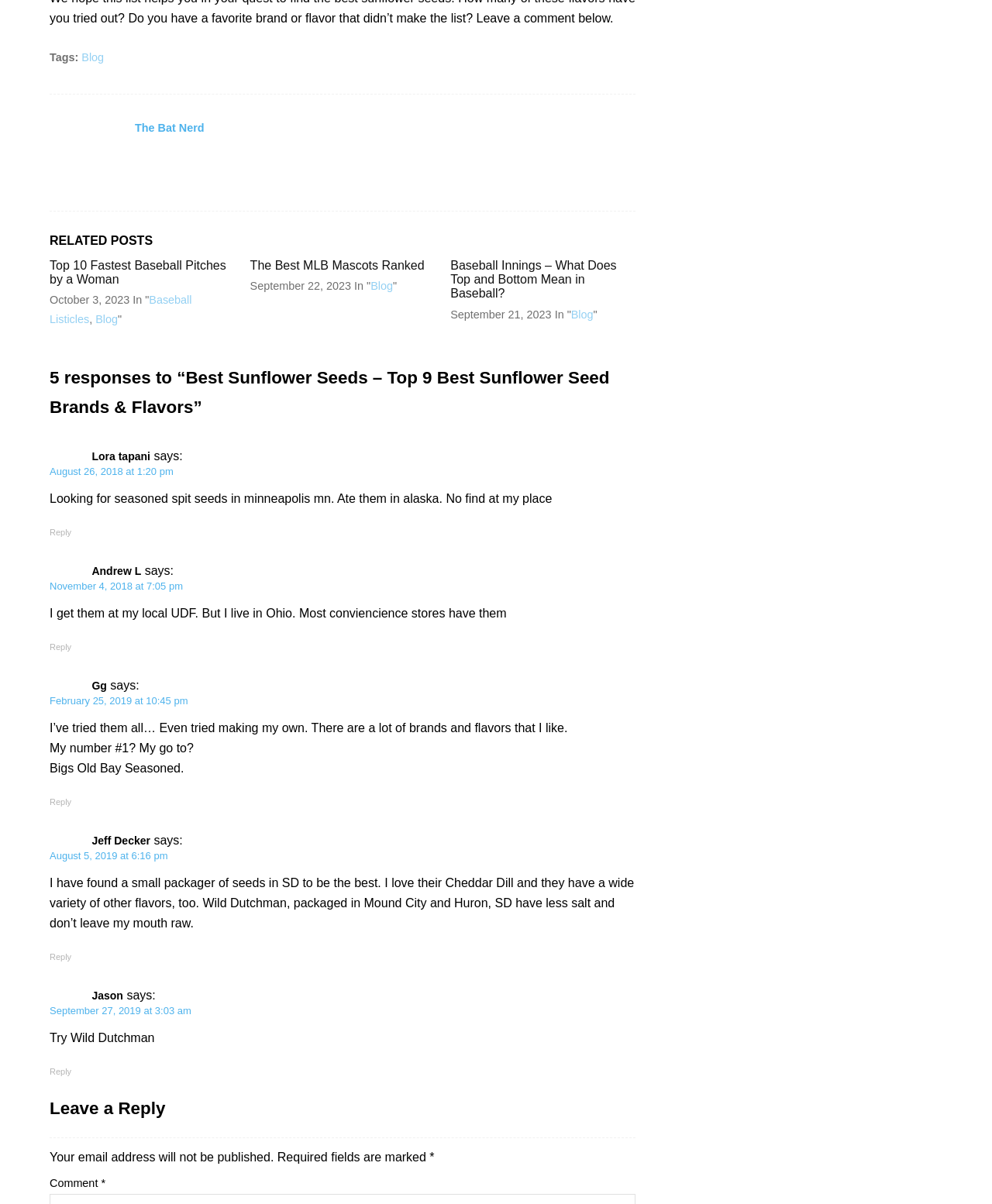Determine the bounding box coordinates of the section to be clicked to follow the instruction: "Leave a reply". The coordinates should be given as four float numbers between 0 and 1, formatted as [left, top, right, bottom].

[0.05, 0.908, 0.64, 0.934]